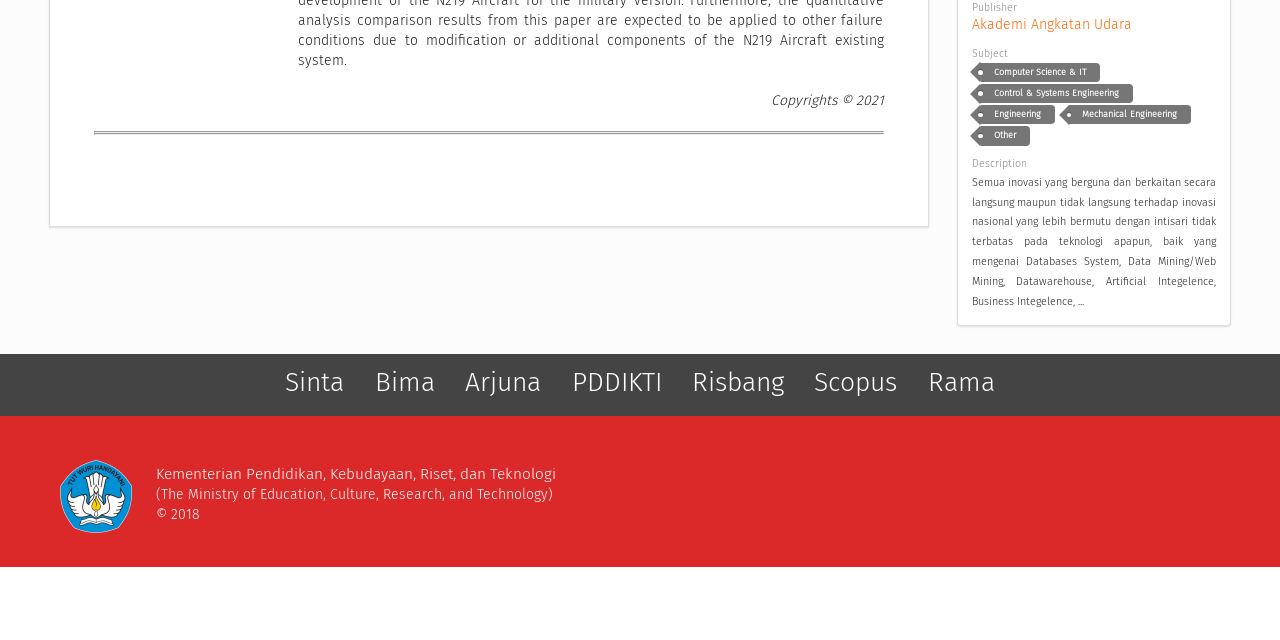Find and provide the bounding box coordinates for the UI element described with: "Akademi Angkatan Udara".

[0.759, 0.025, 0.884, 0.052]